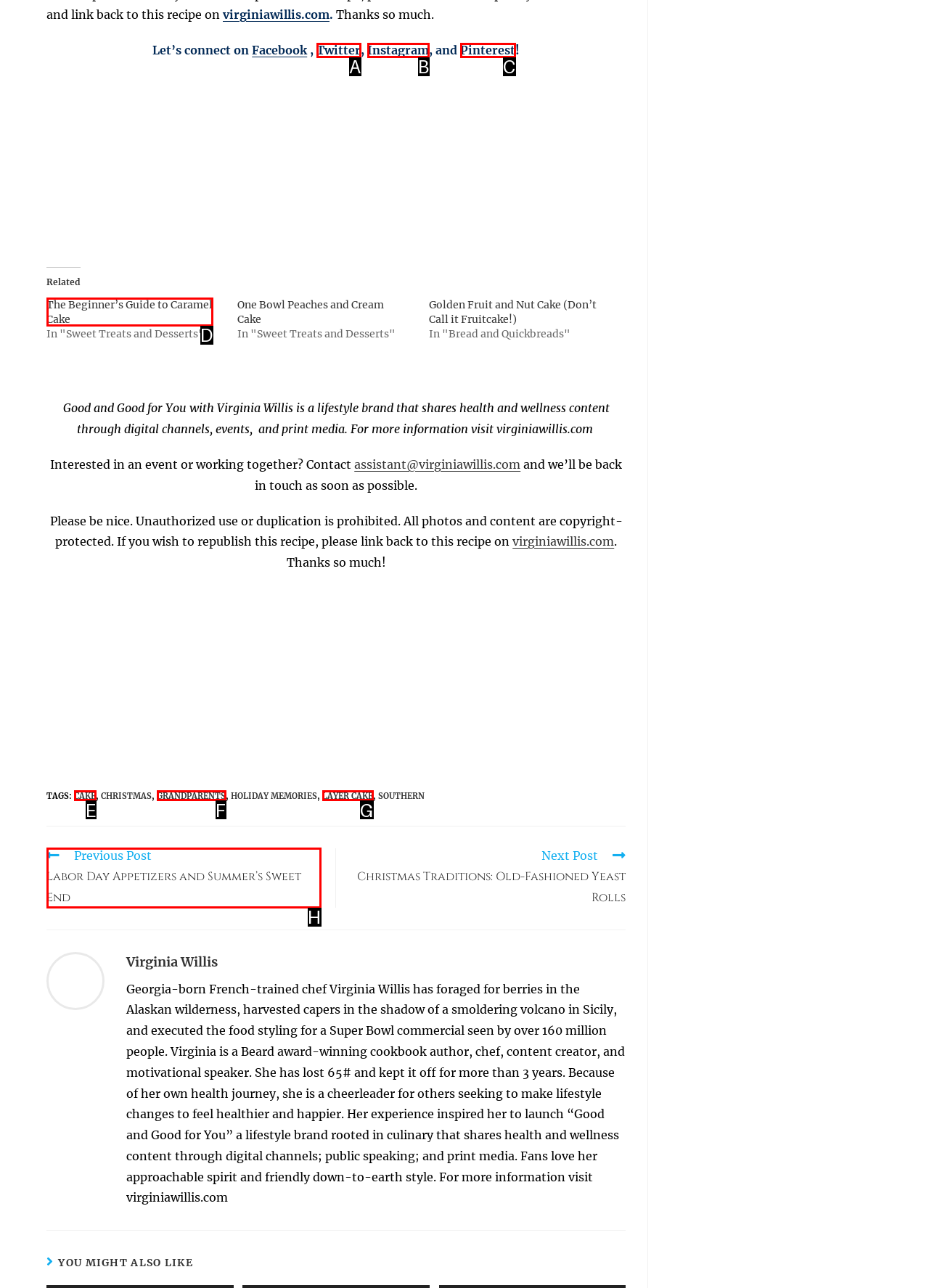Select the correct UI element to complete the task: Explore related recipes
Please provide the letter of the chosen option.

D